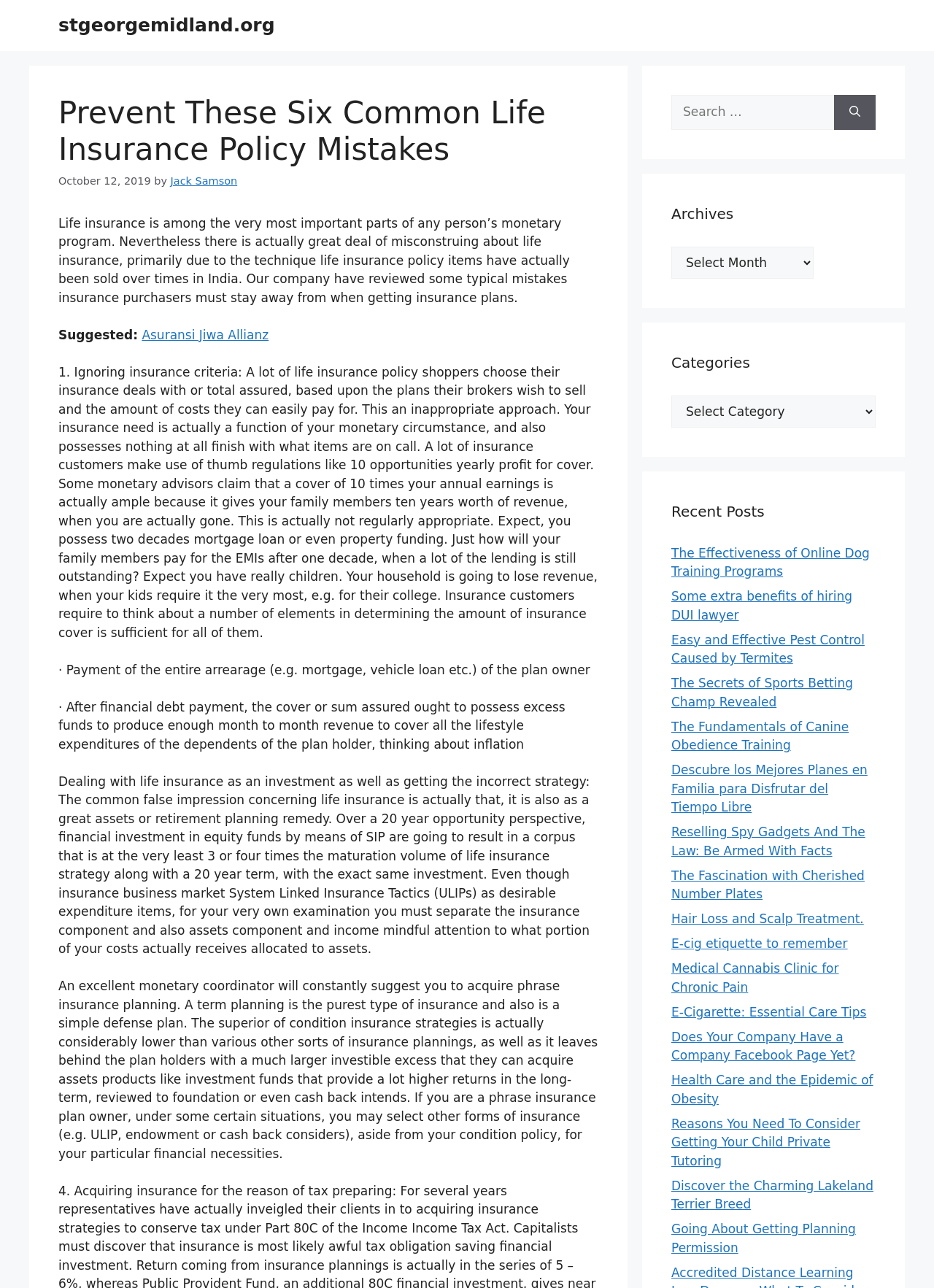Using the webpage screenshot, find the UI element described by Jack Samson. Provide the bounding box coordinates in the format (top-left x, top-left y, bottom-right x, bottom-right y), ensuring all values are floating point numbers between 0 and 1.

[0.182, 0.136, 0.254, 0.145]